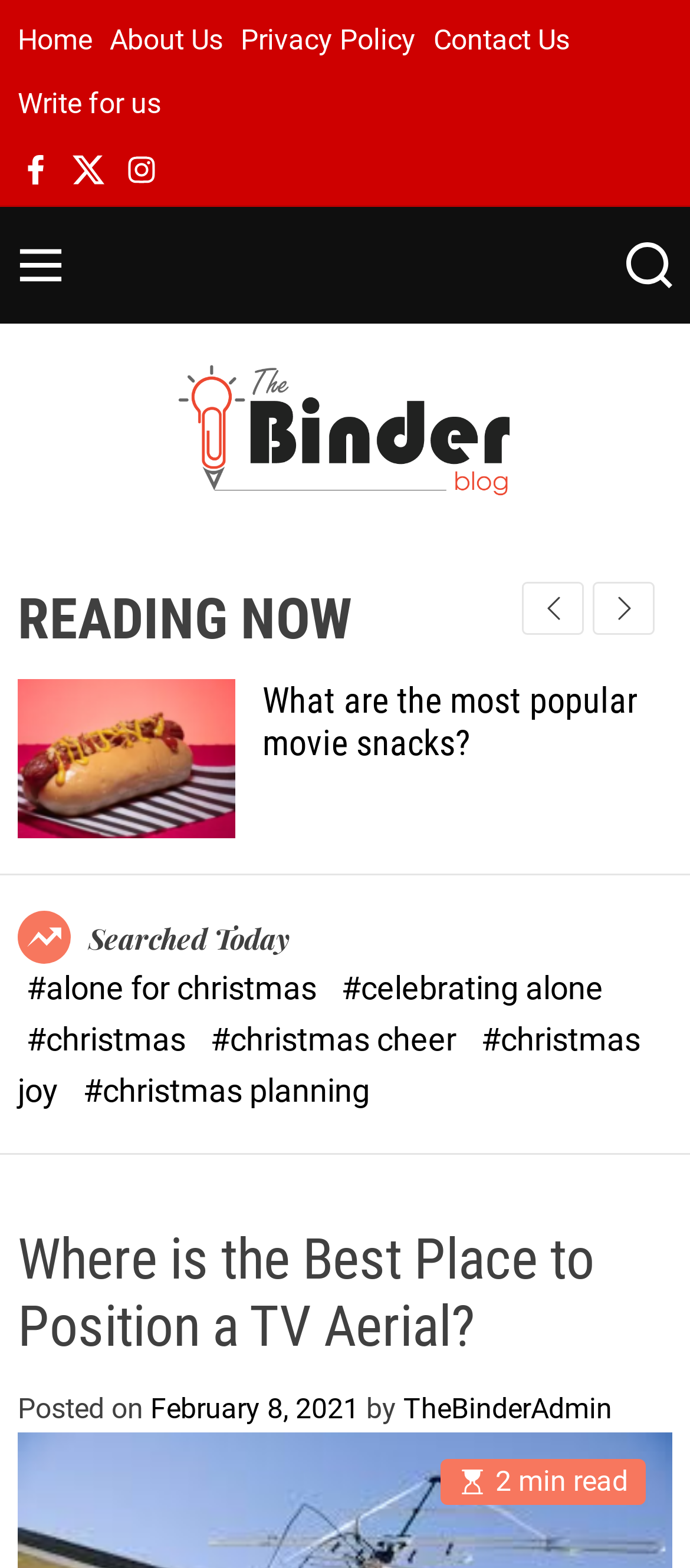Reply to the question with a single word or phrase:
What is the title of the article?

Where is the Best Place to Position a TV Aerial?